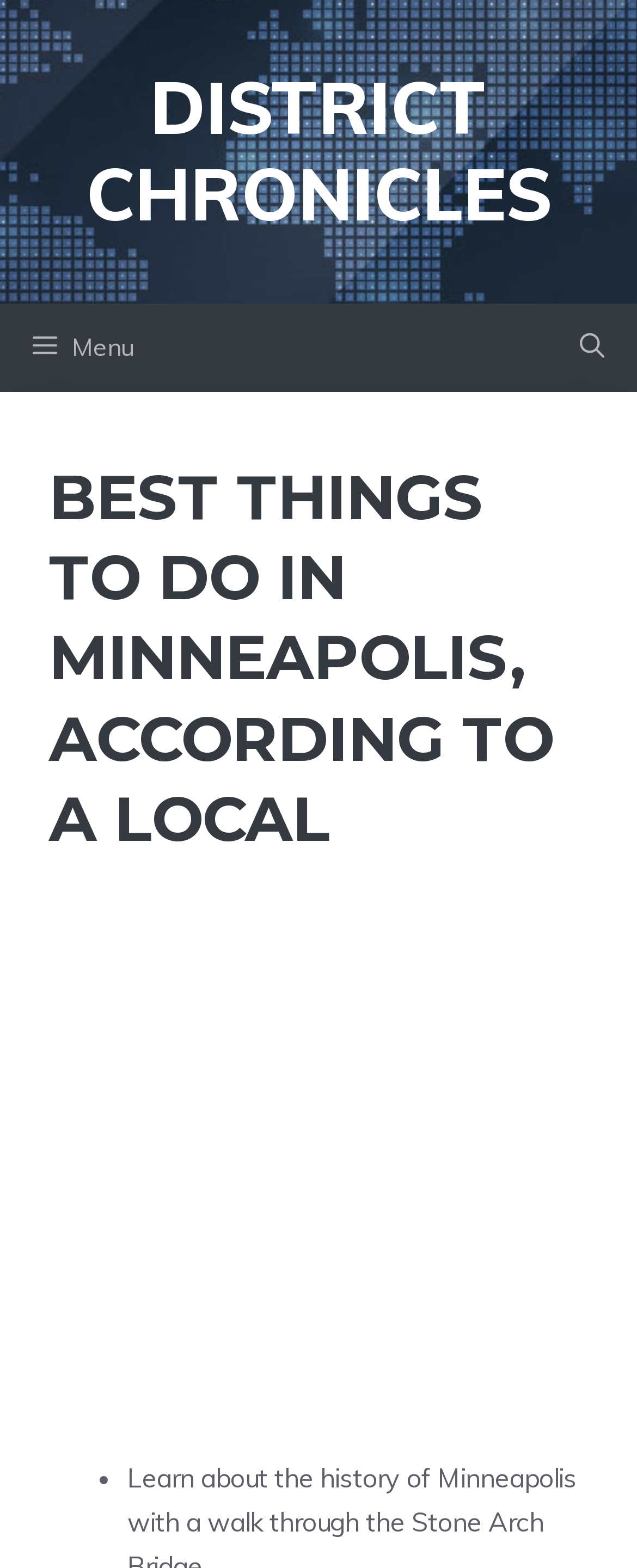What type of content is presented in the iframe?
Refer to the image and provide a detailed answer to the question.

The iframe is labeled as 'Advertisement', indicating that it contains advertising content. This is a common practice on webpages, where iframes are used to display ads from third-party providers.